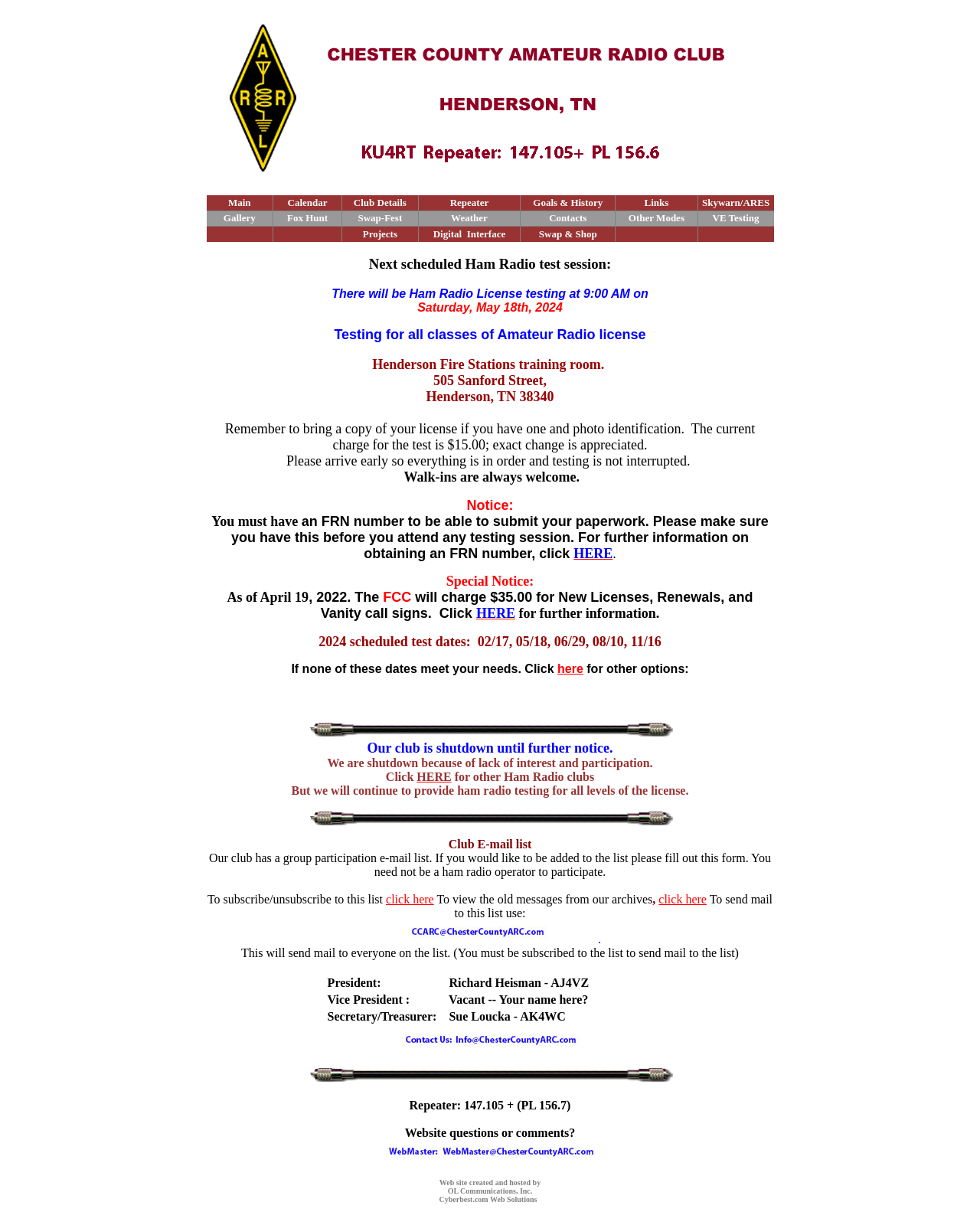Using the provided element description "Goals & History", determine the bounding box coordinates of the UI element.

[0.544, 0.162, 0.615, 0.172]